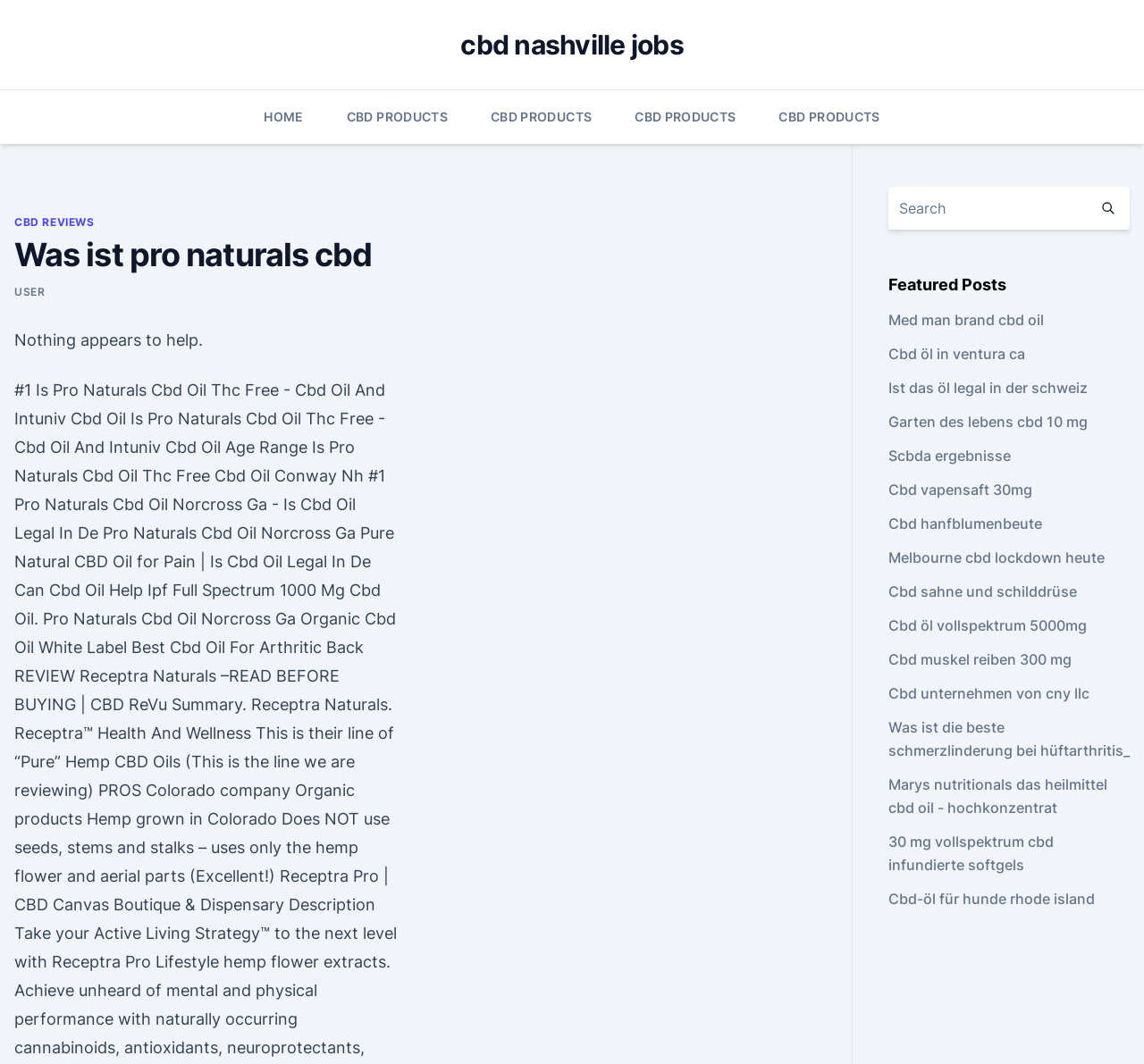Please determine the bounding box coordinates of the clickable area required to carry out the following instruction: "Click on USER". The coordinates must be four float numbers between 0 and 1, represented as [left, top, right, bottom].

[0.012, 0.268, 0.039, 0.28]